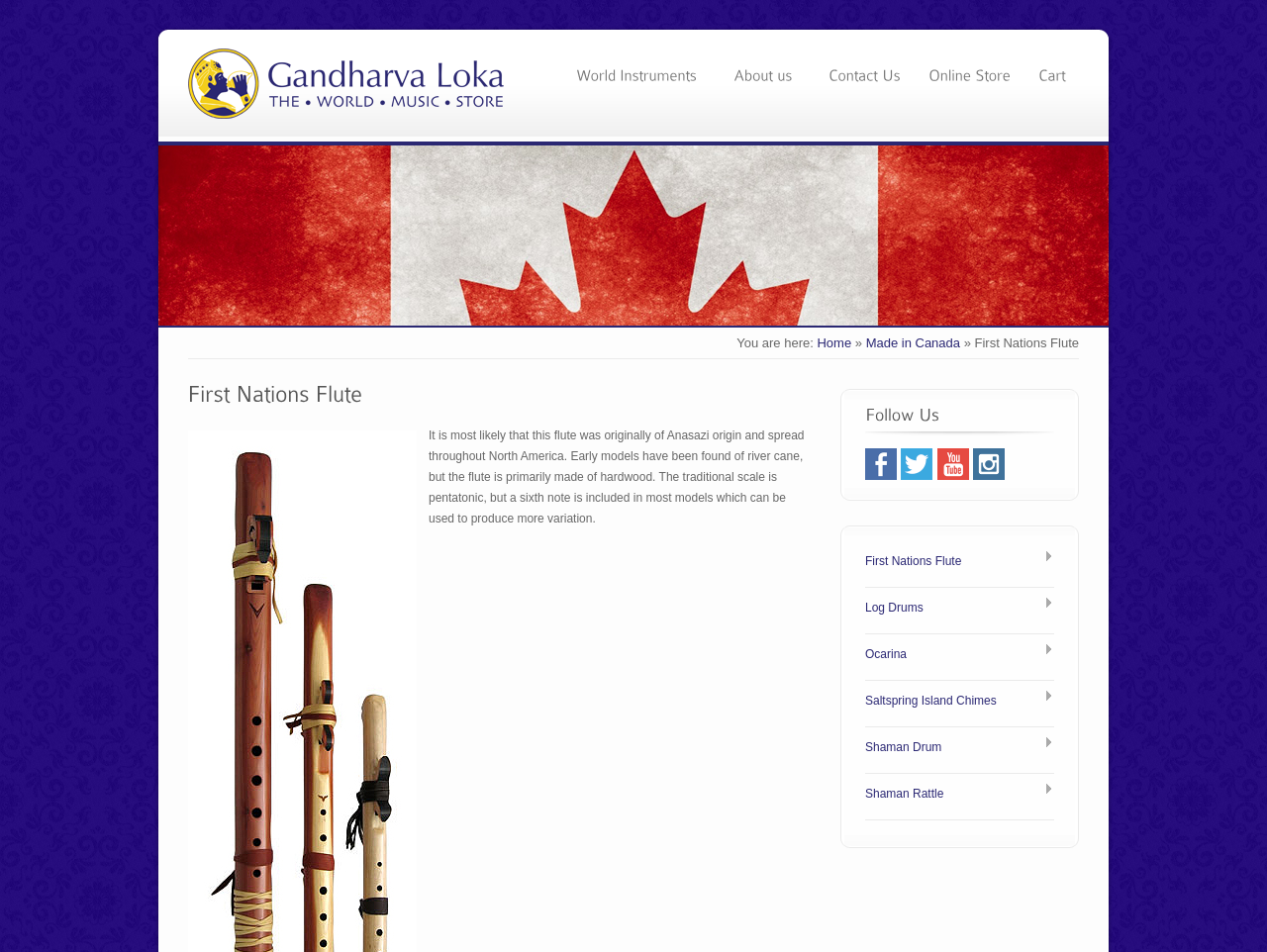Provide a brief response to the question using a single word or phrase: 
What is the traditional scale of the flute?

Pentatonic